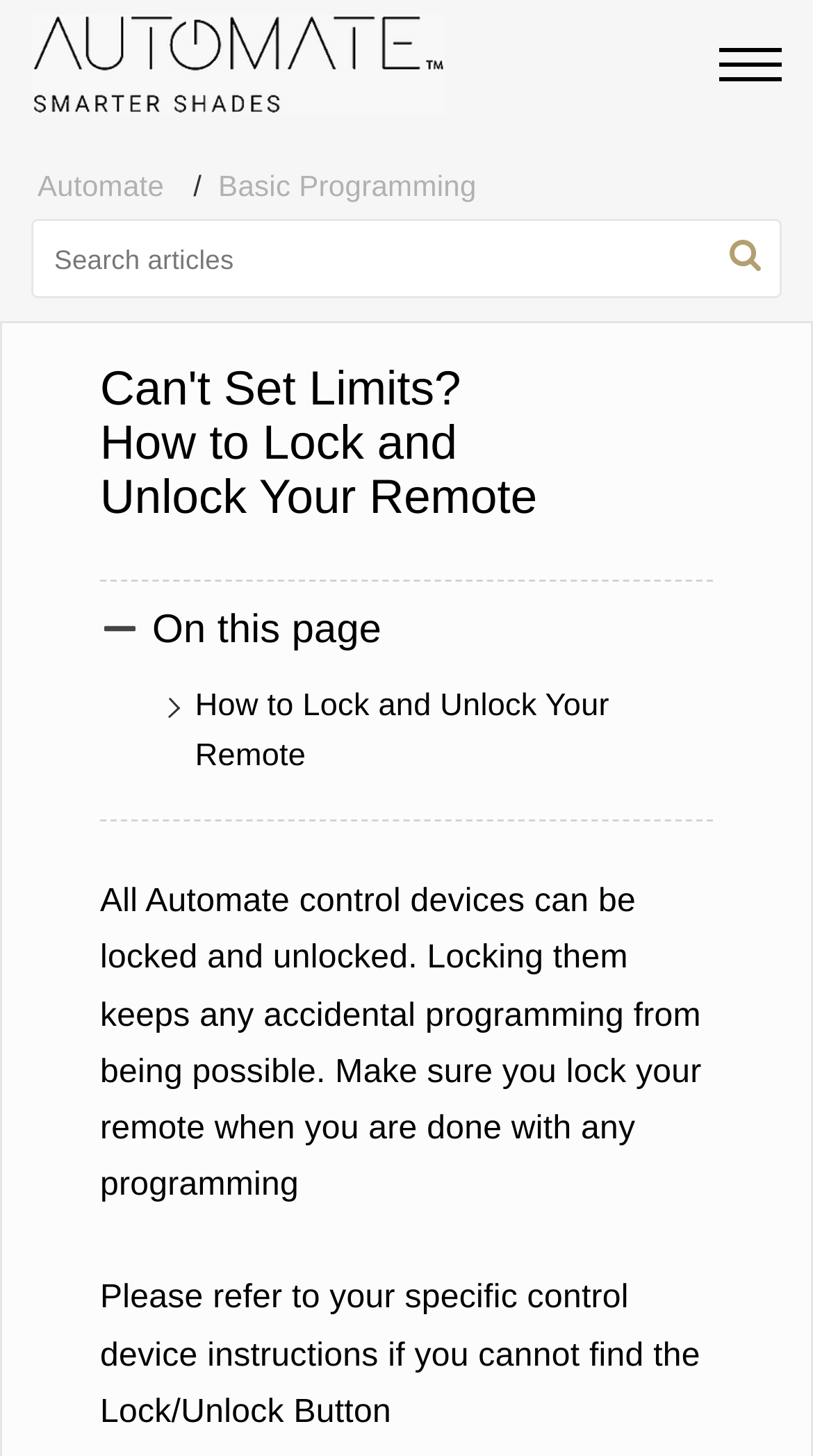Predict the bounding box for the UI component with the following description: "Support Team".

None